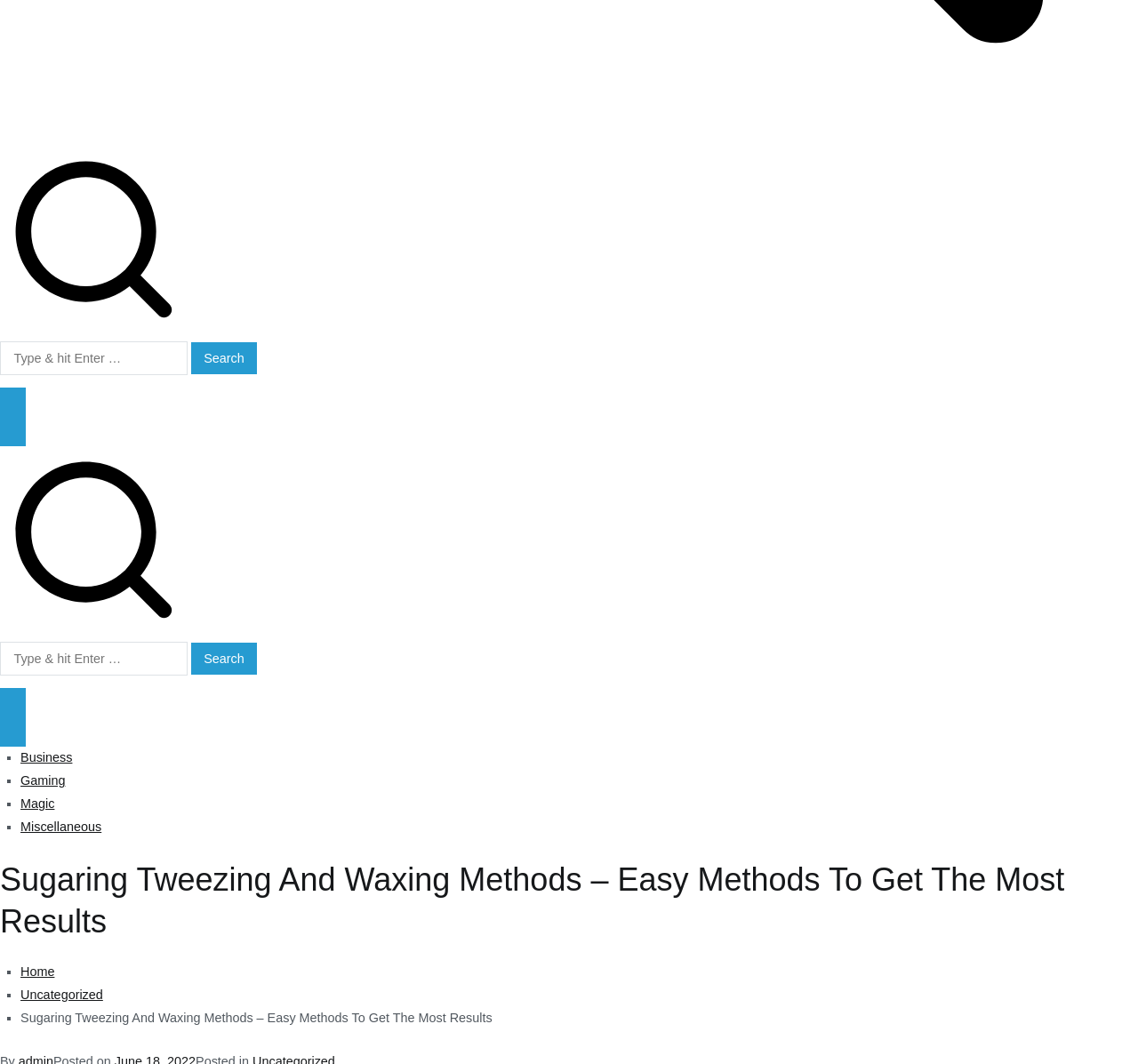What is the purpose of the button with the text 'Close Button'?
Answer the question with a single word or phrase, referring to the image.

To close something